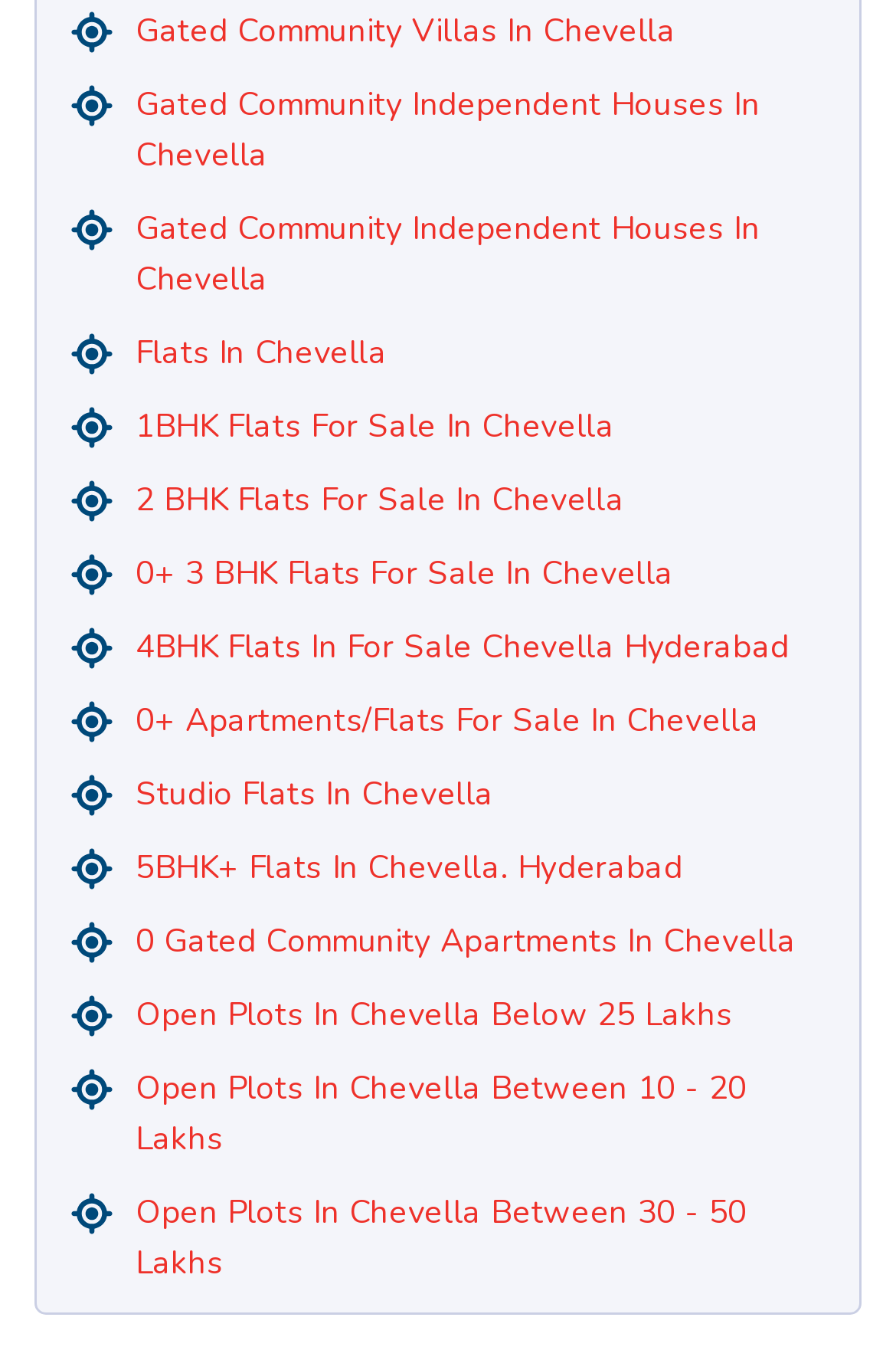Provide a one-word or one-phrase answer to the question:
What type of community is mentioned for villas and apartments?

Gated community